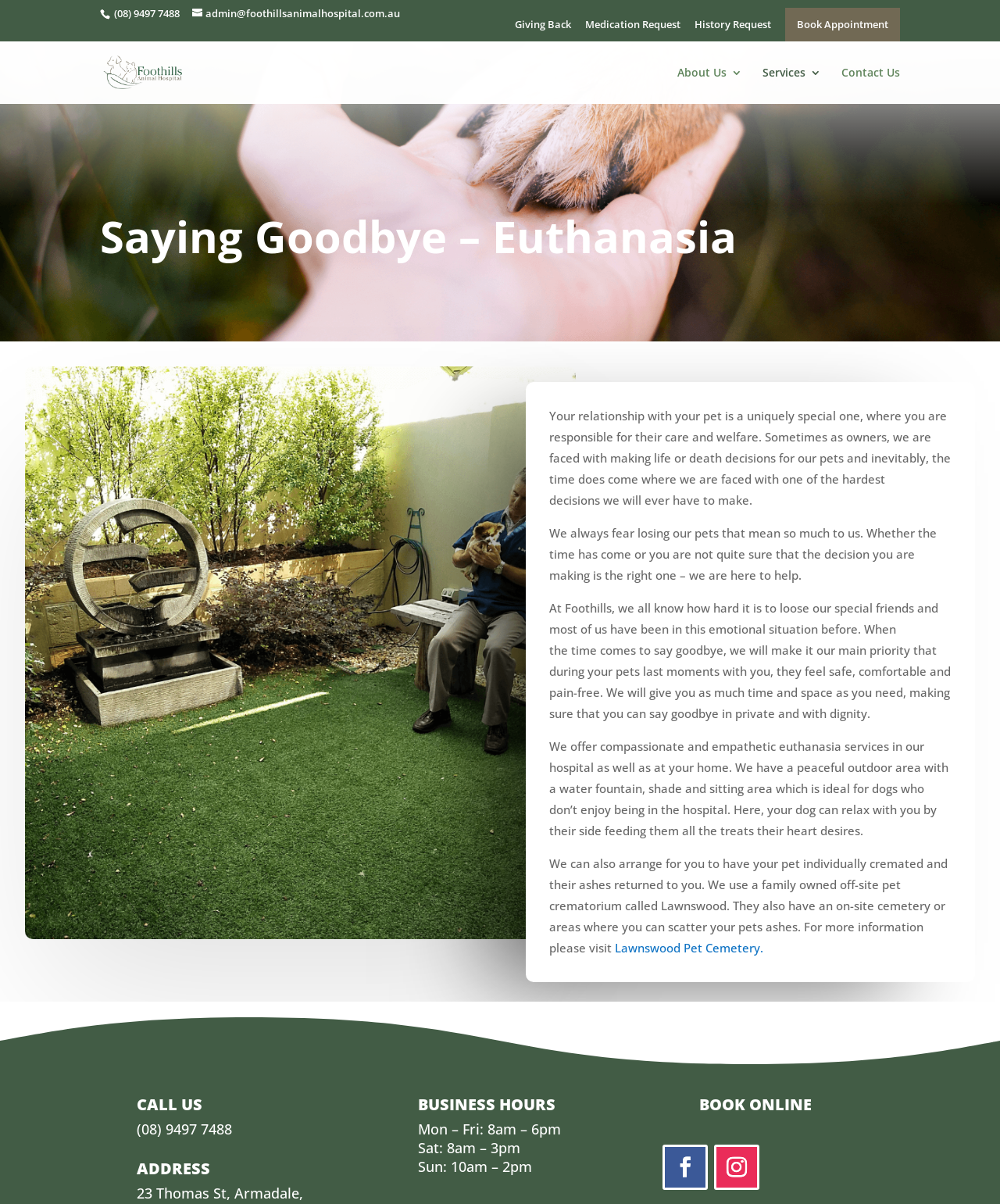Determine the bounding box for the UI element that matches this description: "About Us".

[0.677, 0.056, 0.742, 0.086]